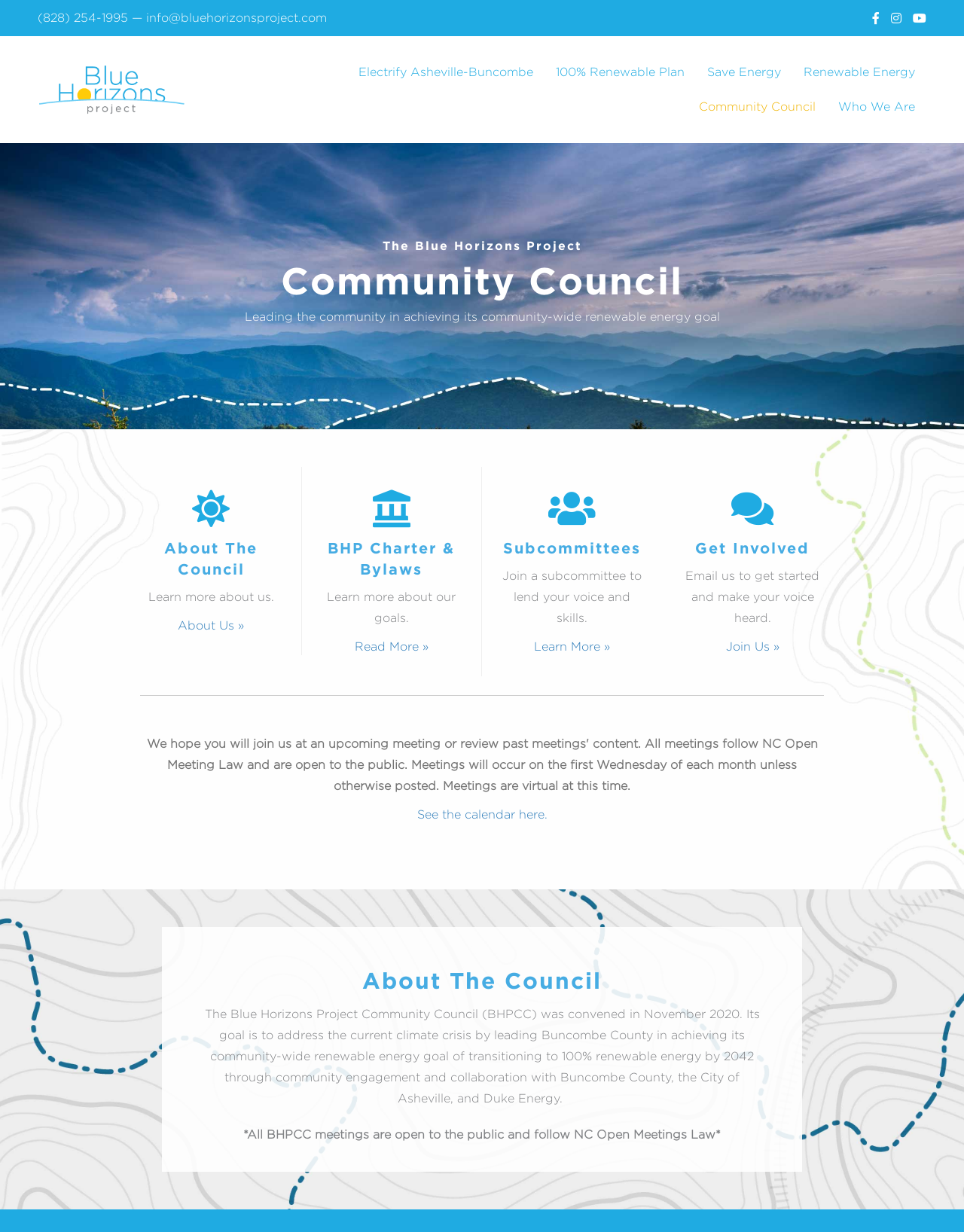Please identify the bounding box coordinates of the element I should click to complete this instruction: 'Learn about Electrify Asheville-Buncombe'. The coordinates should be given as four float numbers between 0 and 1, like this: [left, top, right, bottom].

[0.364, 0.048, 0.561, 0.07]